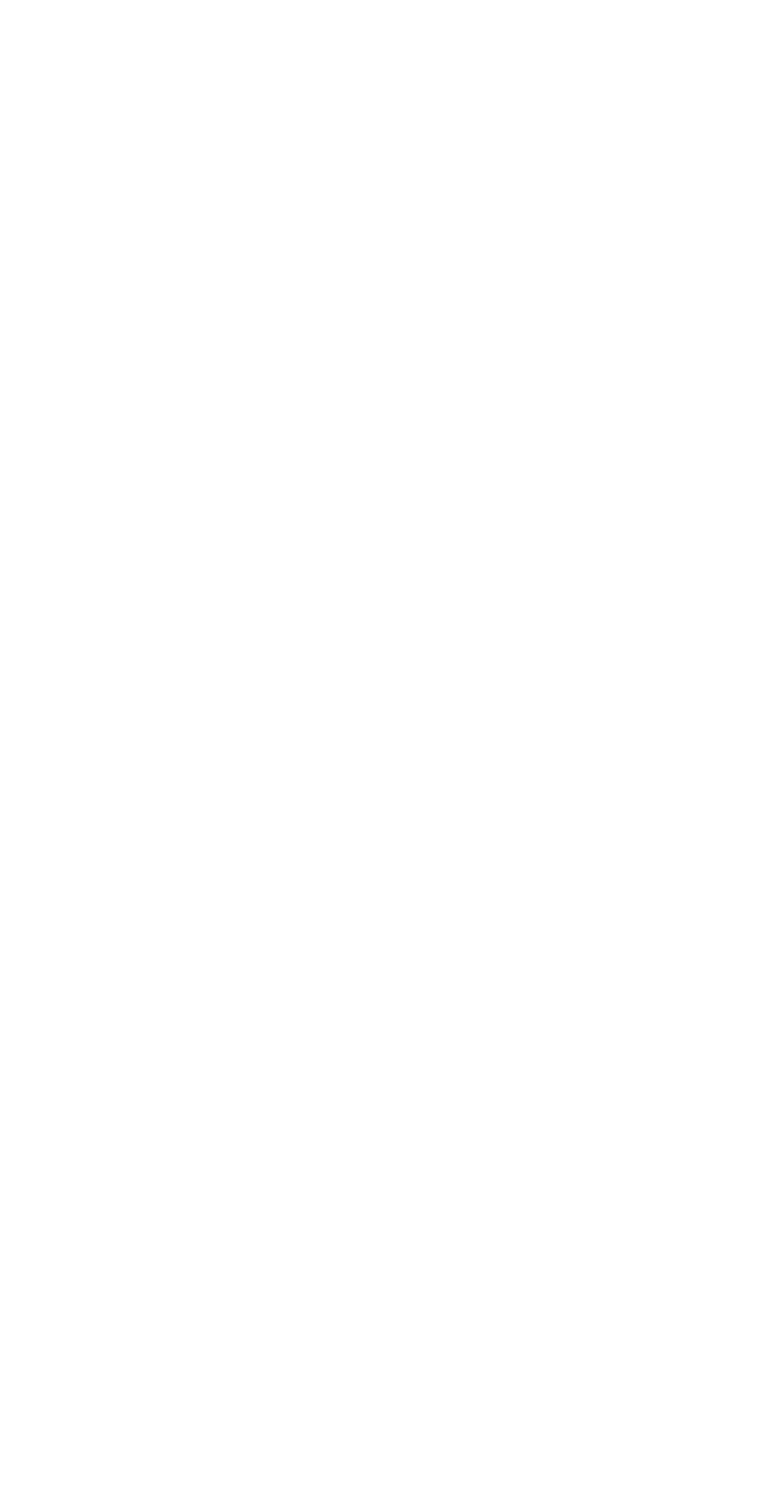Pinpoint the bounding box coordinates of the clickable element needed to complete the instruction: "Sign in to the website". The coordinates should be provided as four float numbers between 0 and 1: [left, top, right, bottom].

[0.038, 0.02, 0.15, 0.042]